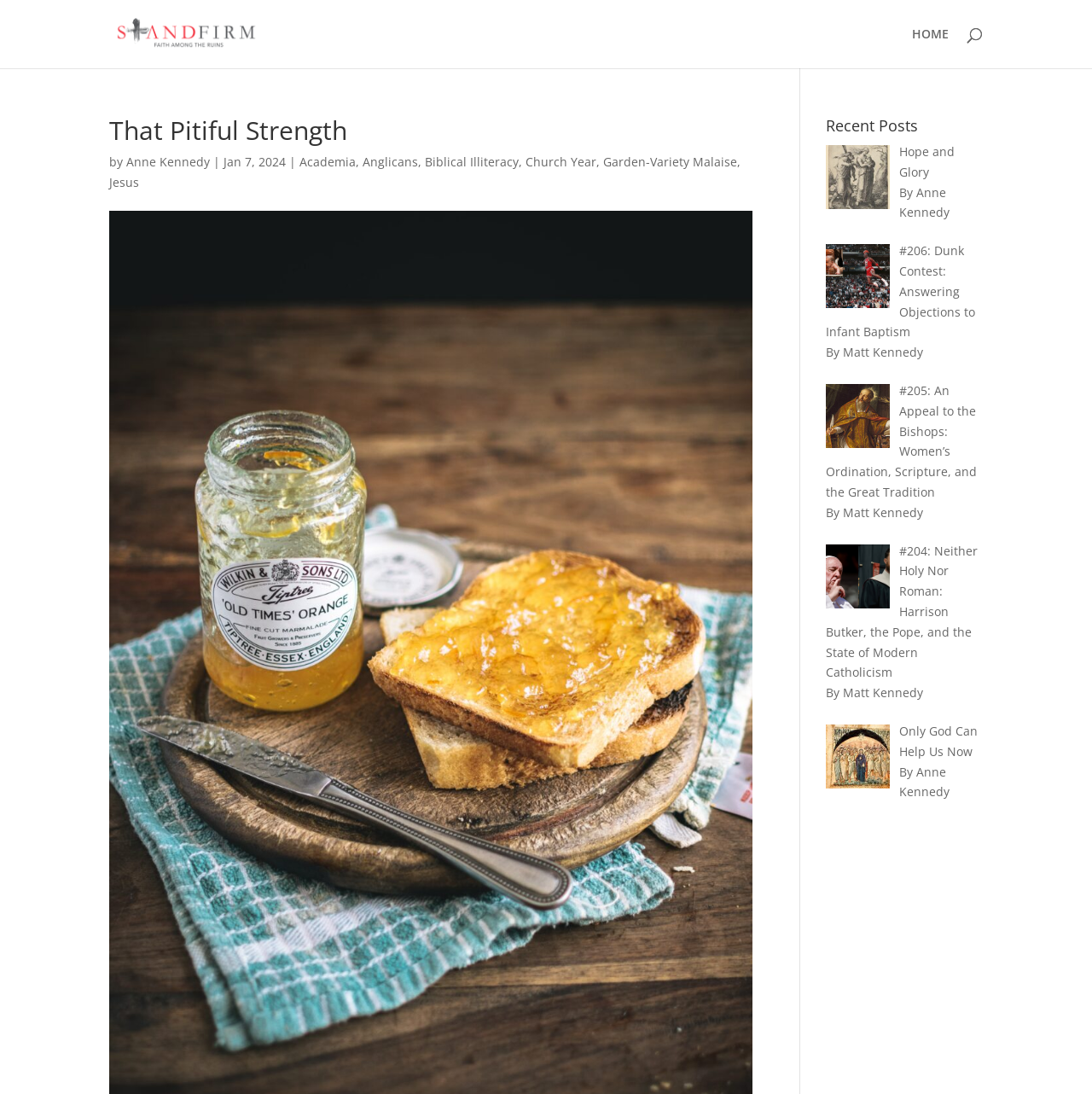Create a detailed narrative describing the layout and content of the webpage.

The webpage appears to be a blog or article page with a focus on faith and spirituality. At the top left, there is a logo or icon with the text "Stand Firm" next to it. On the top right, there is a navigation menu with a "HOME" link.

Below the navigation menu, there is a heading that reads "That Pitiful Strength" followed by the author's name, "Anne Kennedy", and the date "Jan 7, 2024". Underneath, there are several links to categories or tags, including "Academia", "Anglicans", "Biblical Illiteracy", "Church Year", and "Garden-Variety Malaise".

To the right of these links, there is a section titled "Recent Posts" with several article links, including "Hope and Glory", "#206: Dunk Contest: Answering Objections to Infant Baptism", "#205: An Appeal to the Bishops: Women’s Ordination, Scripture, and the Great Tradition", "#204: Neither Holy Nor Roman: Harrison Butker, the Pope, and the State of Modern Catholicism", and "Only God Can Help Us Now". Each article link has the author's name, either "Anne Kennedy" or "Matt Kennedy", listed below it.

Overall, the webpage appears to be a collection of articles or blog posts related to faith and spirituality, with a focus on Christian theology and practice.